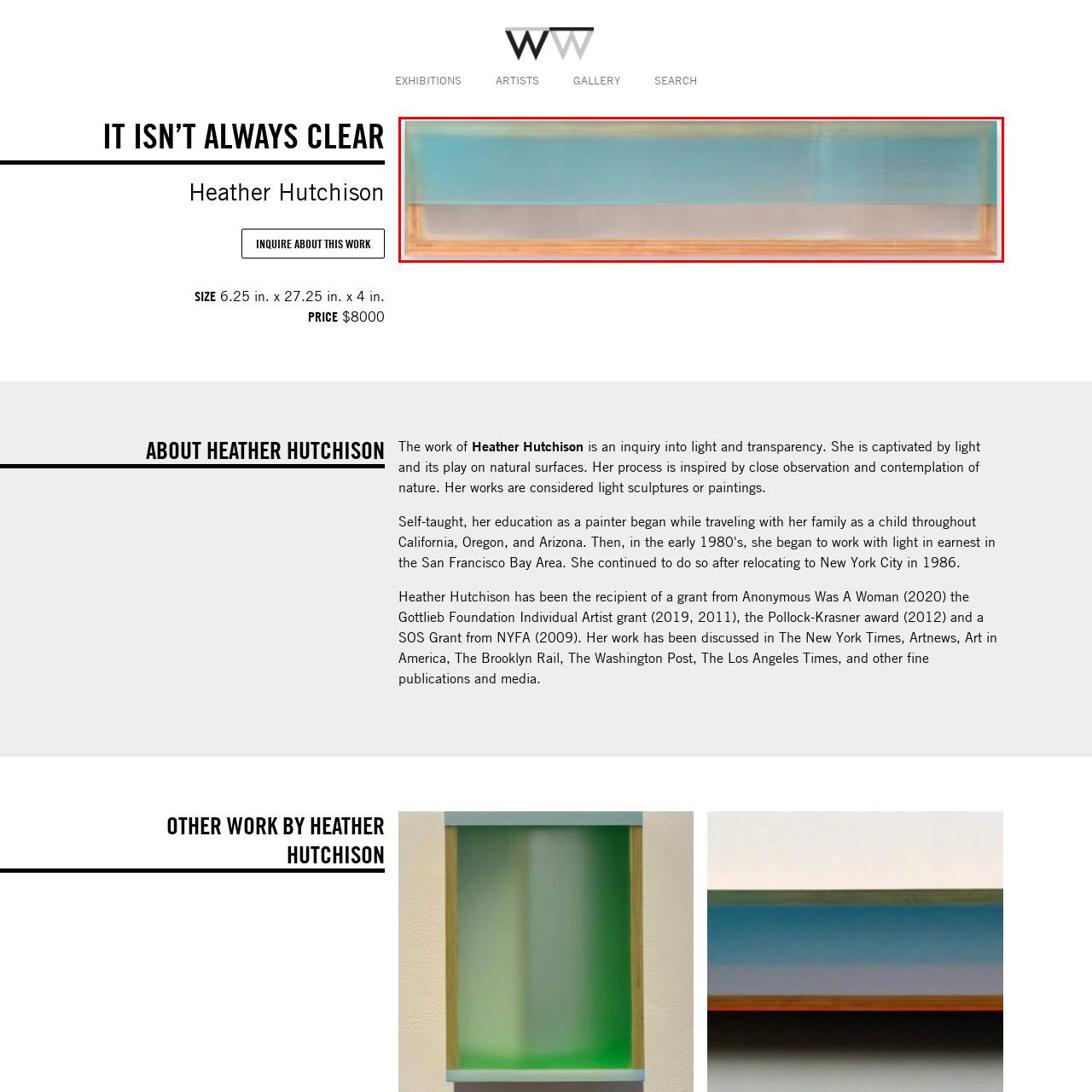View the image surrounded by the red border, What is the material used for the frame?
 Answer using a single word or phrase.

Wood